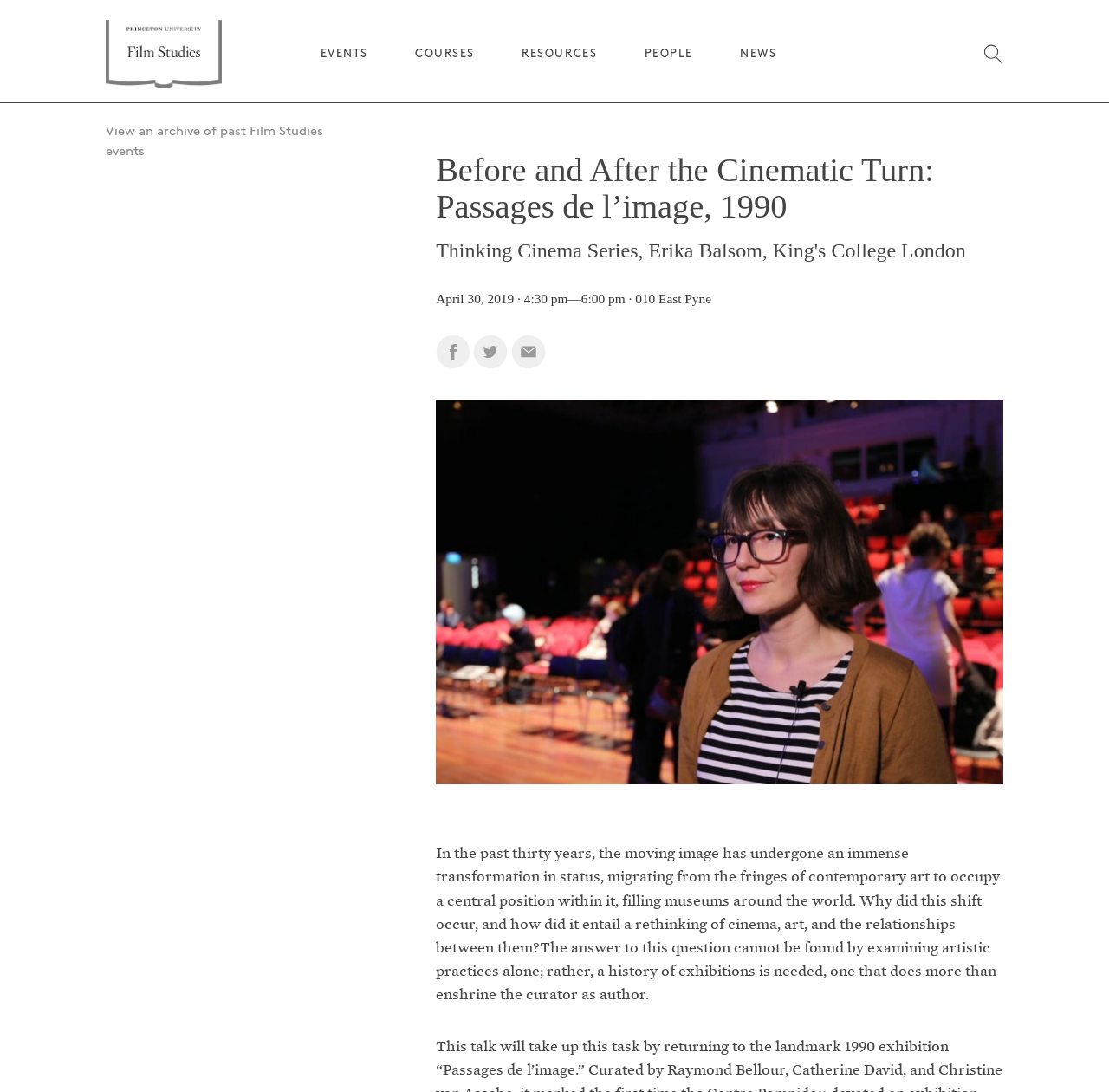How many social media sharing options are available?
Give a thorough and detailed response to the question.

I looked at the social media sharing options and found that there are 3 options: 'Share on Facebook', 'Share on Twitter', and 'Email'.